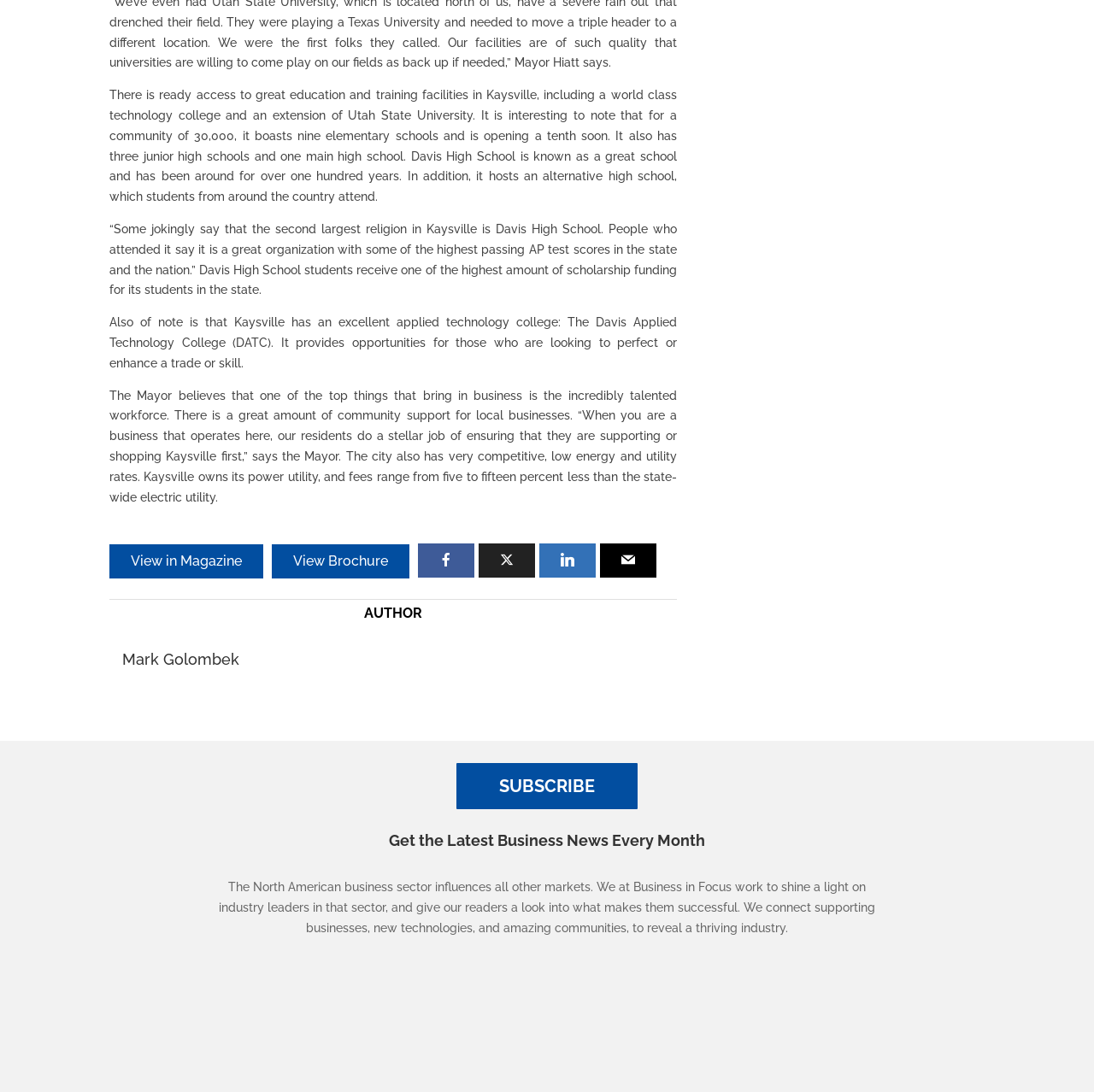Identify the bounding box coordinates of the area you need to click to perform the following instruction: "View in Magazine".

[0.1, 0.499, 0.241, 0.53]